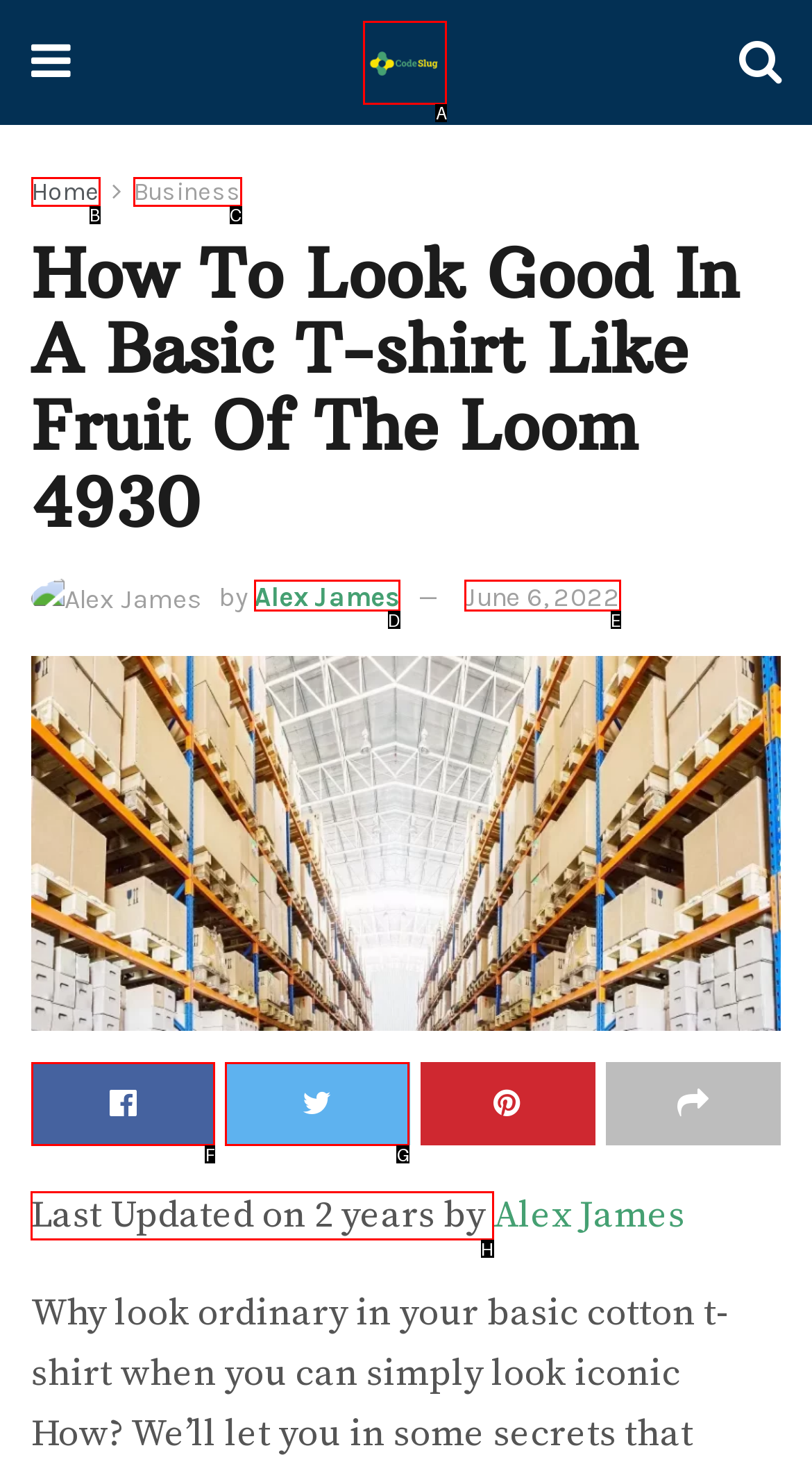Decide which letter you need to select to fulfill the task: Check the last updated date
Answer with the letter that matches the correct option directly.

H